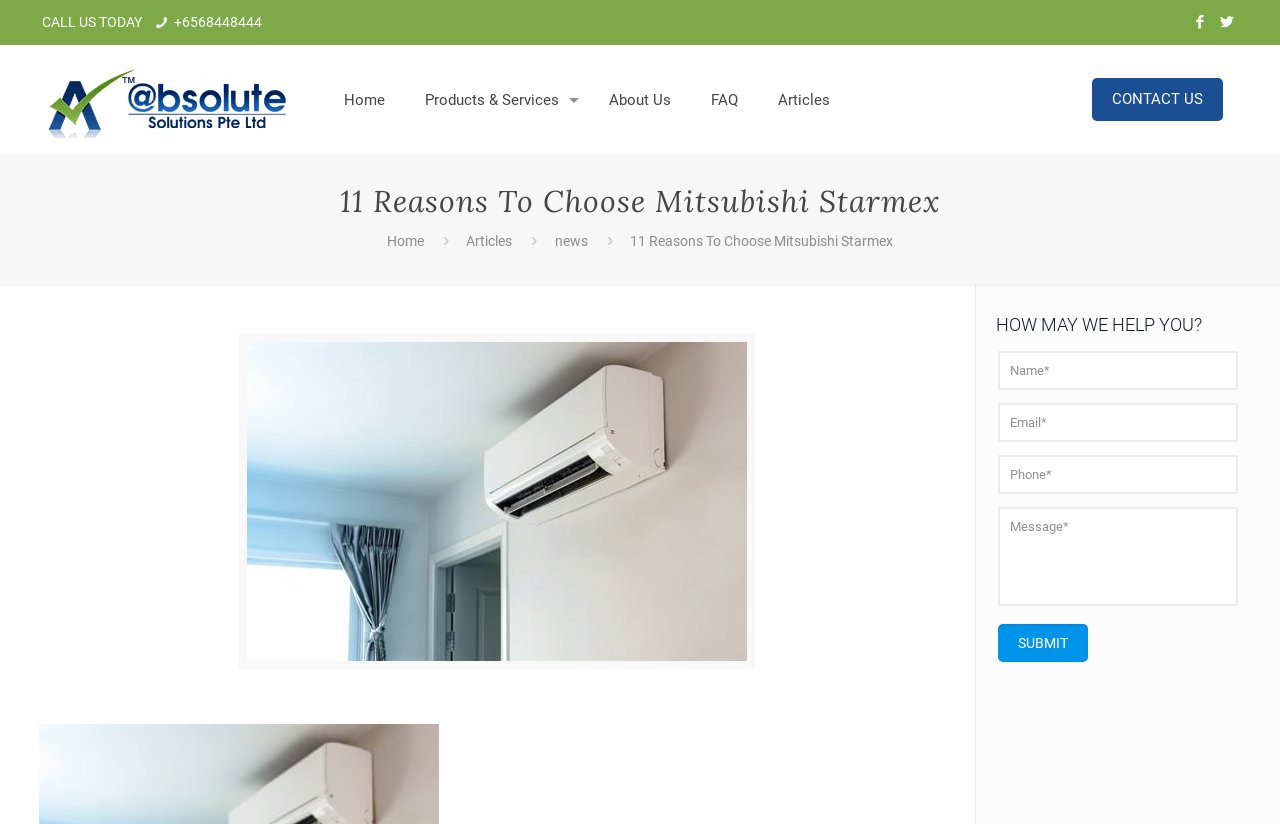Give a short answer using one word or phrase for the question:
What is the brand name of the air conditioning company?

Mitsubishi